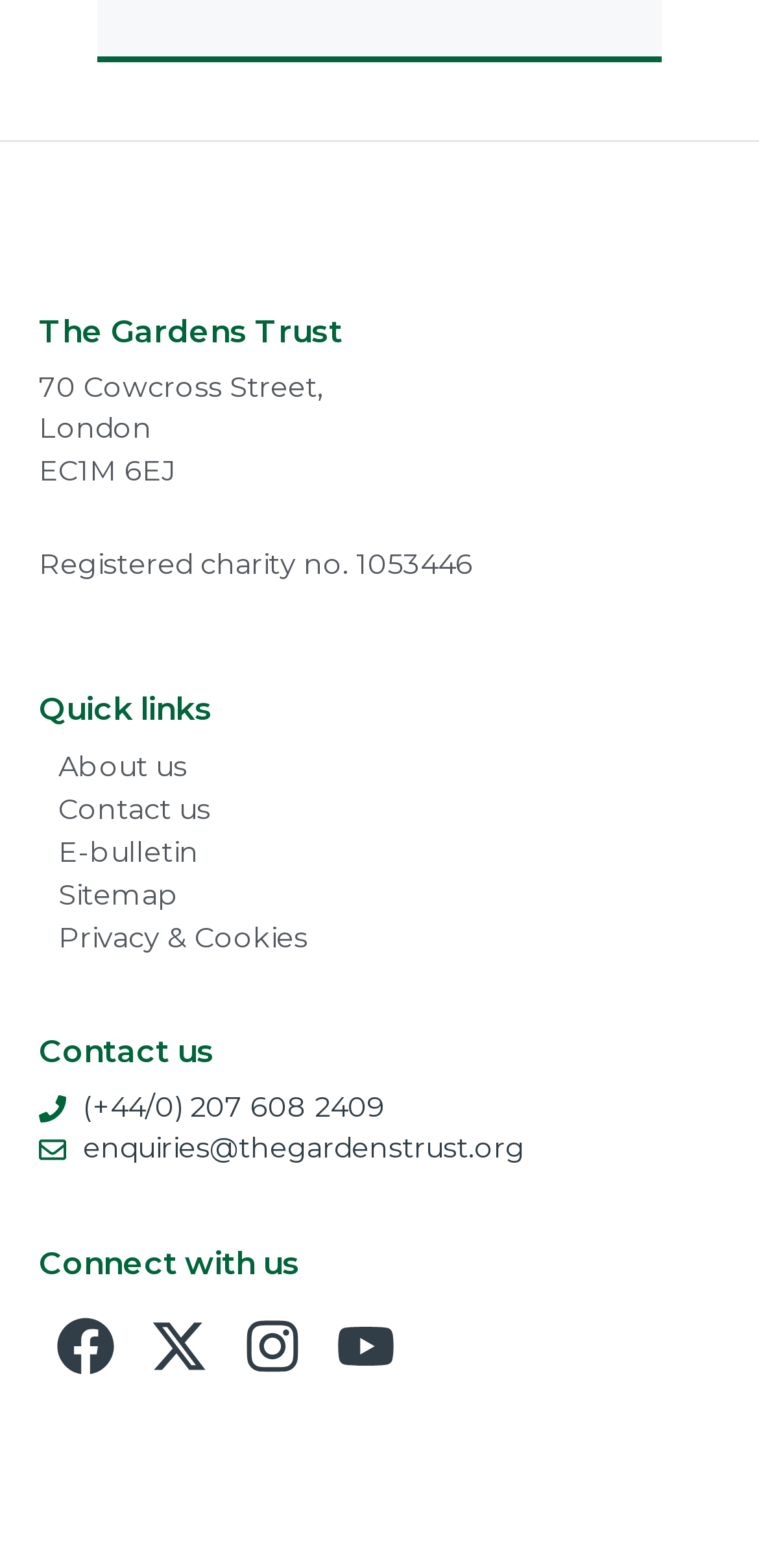Using the description "About us", predict the bounding box of the relevant HTML element.

[0.051, 0.475, 0.431, 0.502]